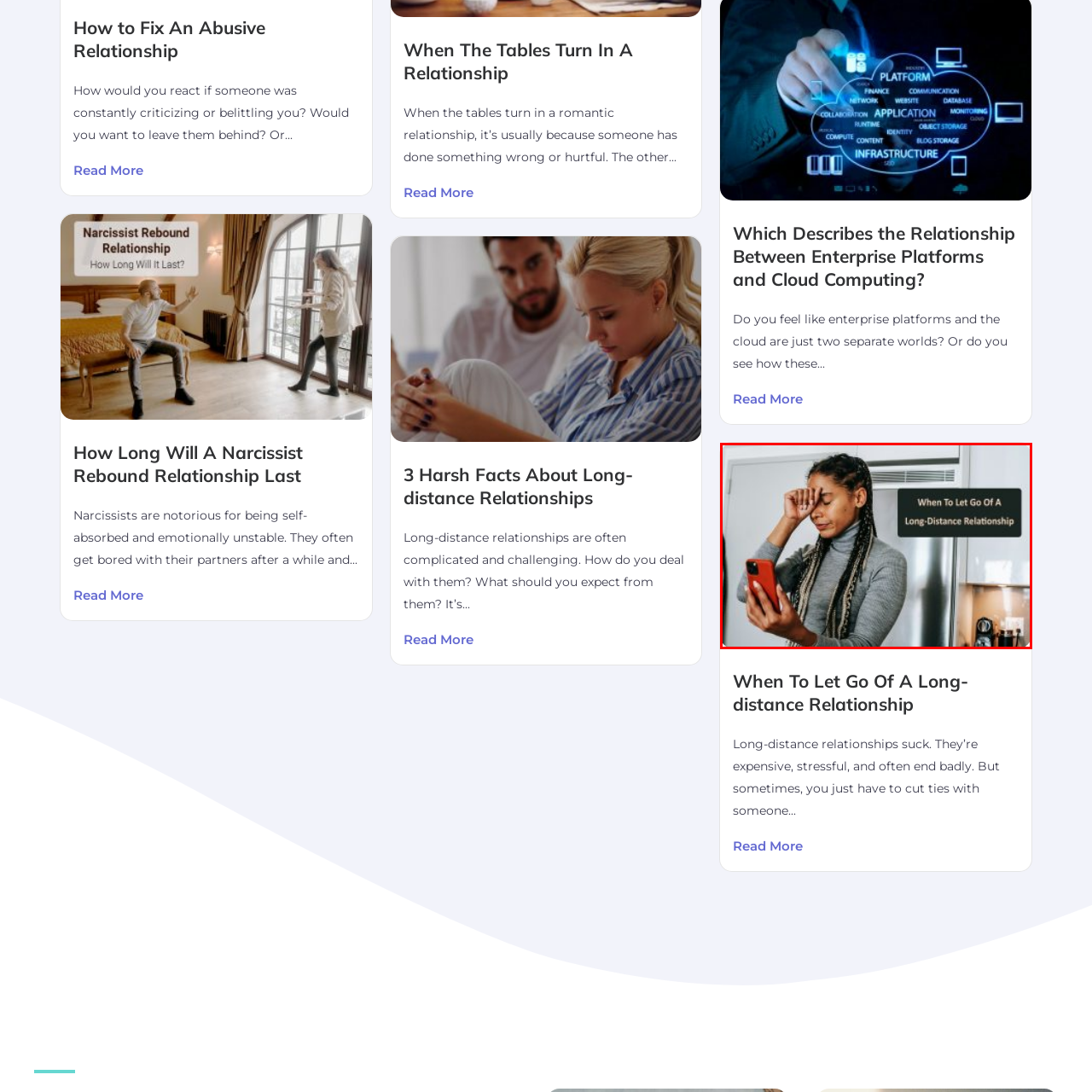What is the color of the woman's sweater?
Observe the image inside the red bounding box carefully and formulate a detailed answer based on what you can infer from the visual content.

The woman in the image is dressed in a fitted sweater, and the caption specifically mentions that the sweater is light-gray in color, which provides a detailed description of her attire.